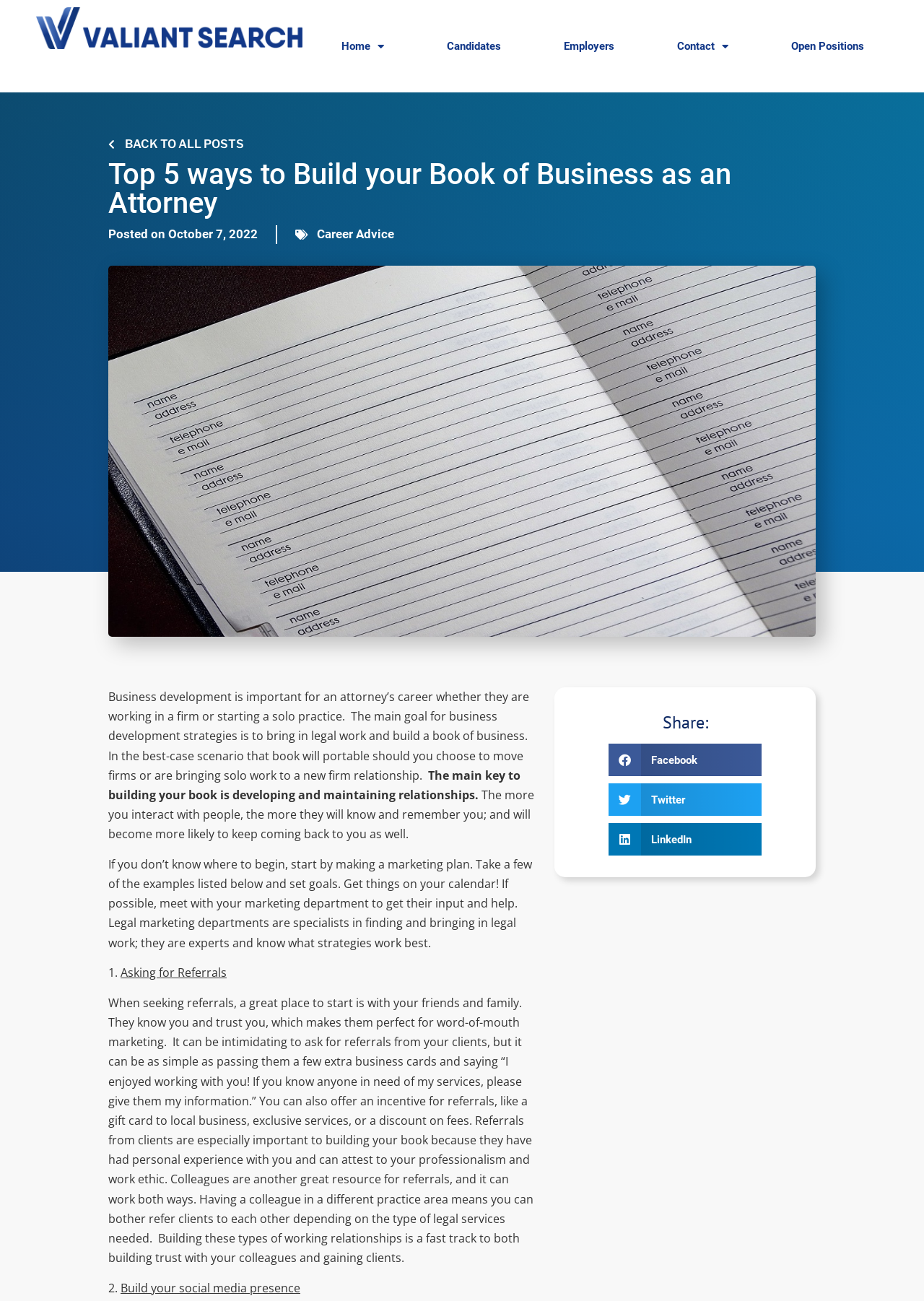Show the bounding box coordinates of the element that should be clicked to complete the task: "Click on the 'Open Positions' link".

[0.822, 0.028, 0.969, 0.043]